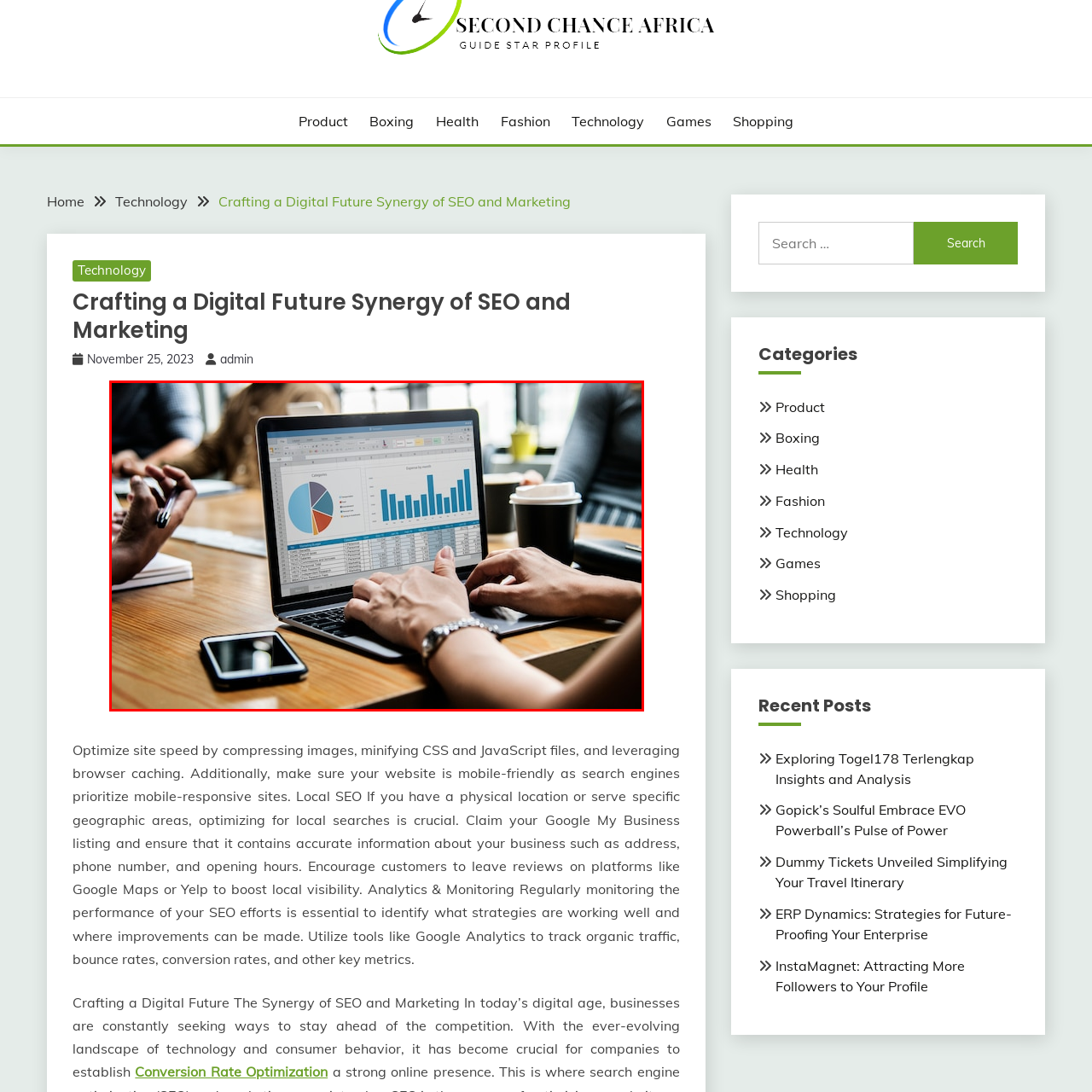What is the individual doing on the laptop?
Concentrate on the image within the red bounding box and respond to the question with a detailed explanation based on the visual information provided.

The caption states that the person appears focused with their hands poised over the keyboard, engaged in reviewing the financial data, which suggests that they are analyzing the data displayed on the laptop screen.